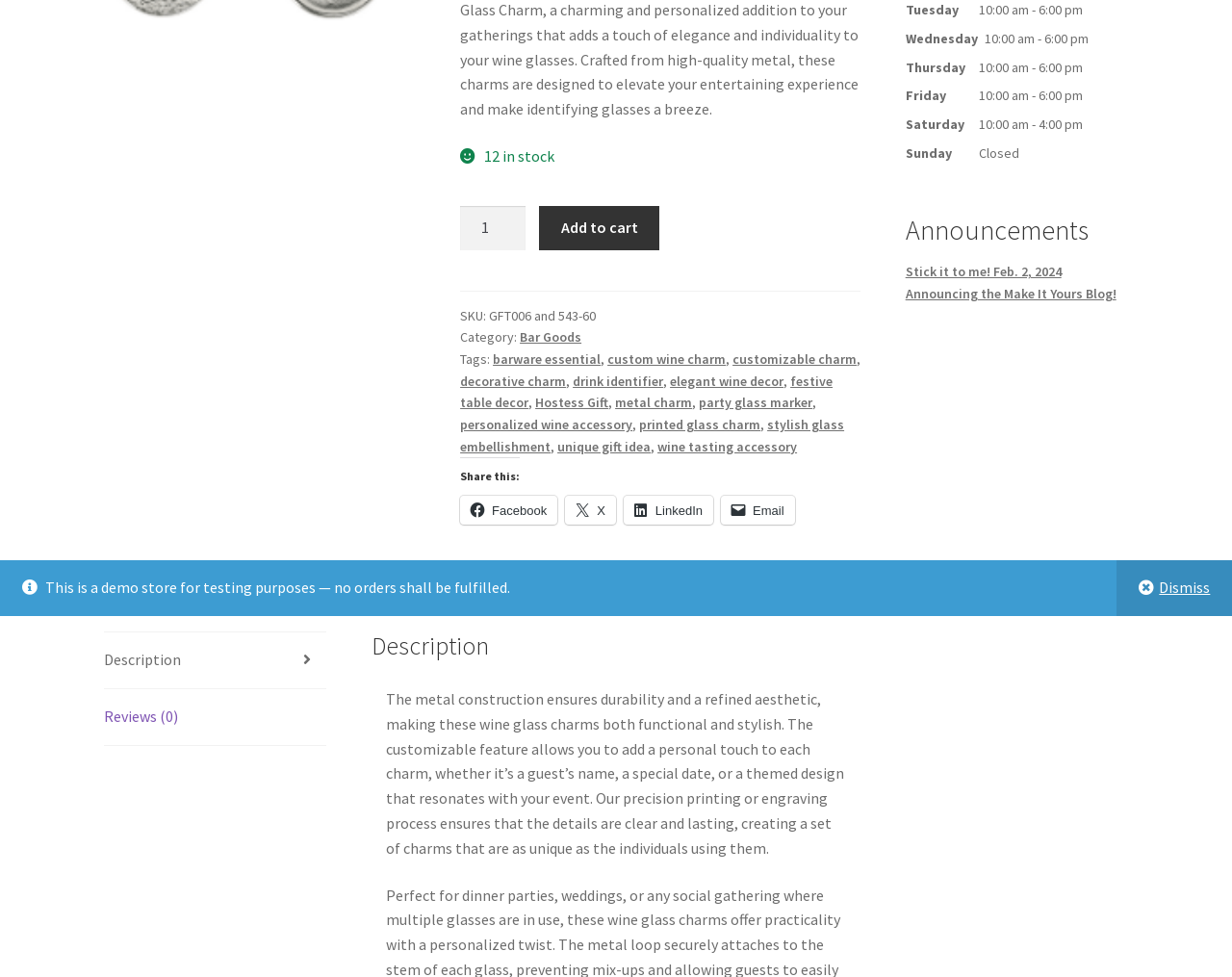Provide the bounding box coordinates of the HTML element this sentence describes: "X". The bounding box coordinates consist of four float numbers between 0 and 1, i.e., [left, top, right, bottom].

[0.459, 0.507, 0.5, 0.537]